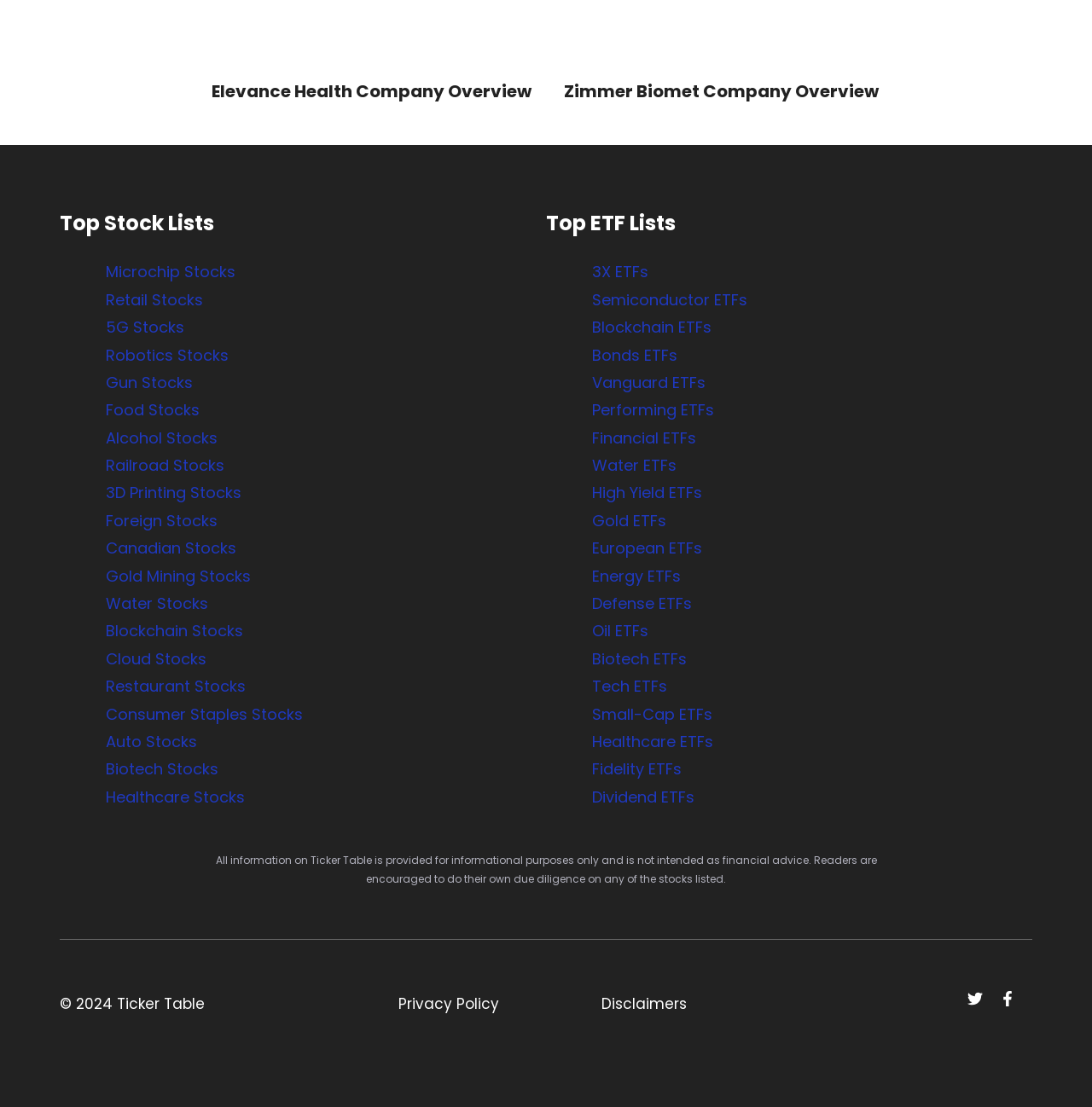Answer briefly with one word or phrase:
What is the main purpose of this webpage?

Stock information